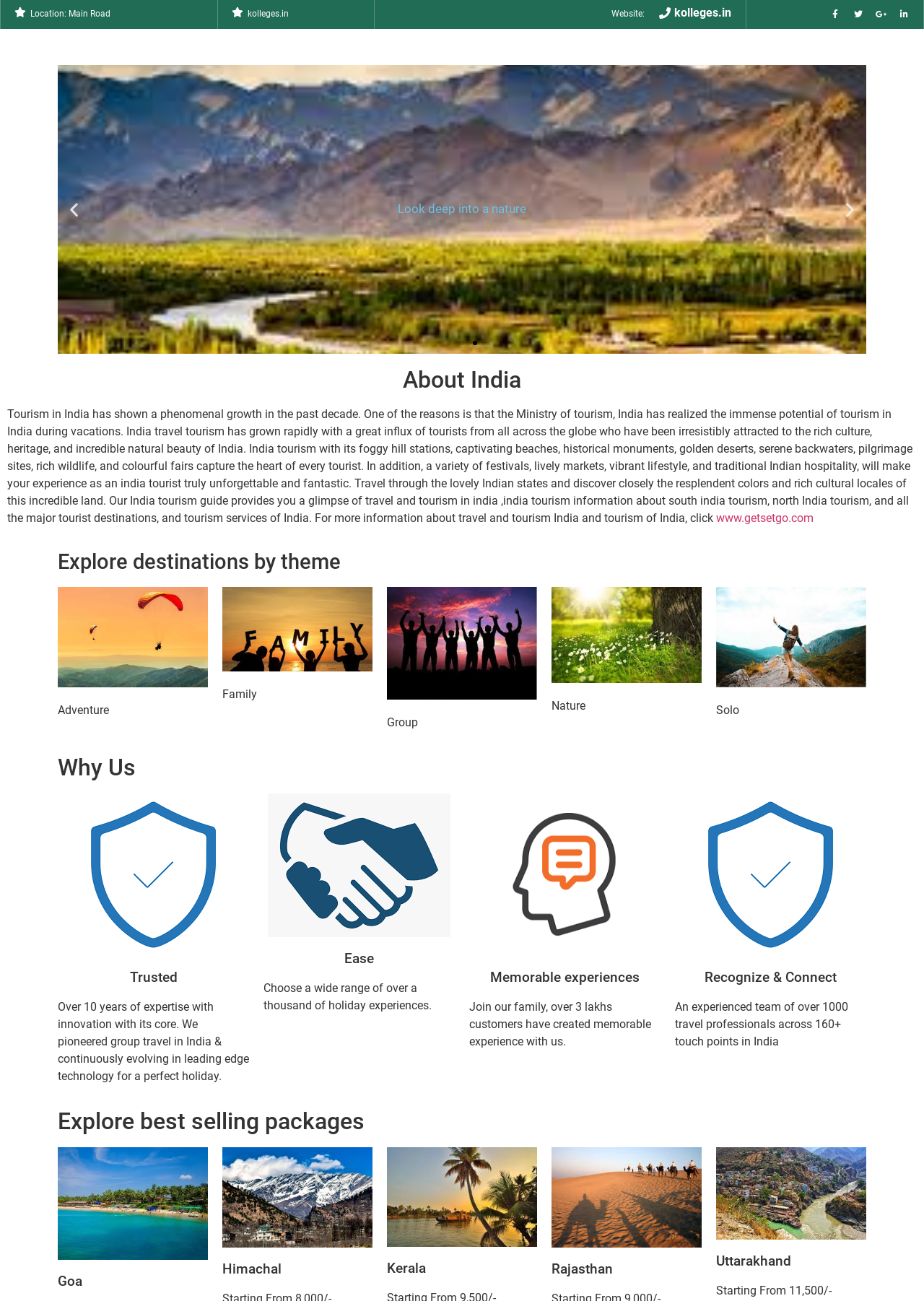Find the bounding box coordinates corresponding to the UI element with the description: "www.getsetgo.com". The coordinates should be formatted as [left, top, right, bottom], with values as floats between 0 and 1.

[0.775, 0.393, 0.88, 0.403]